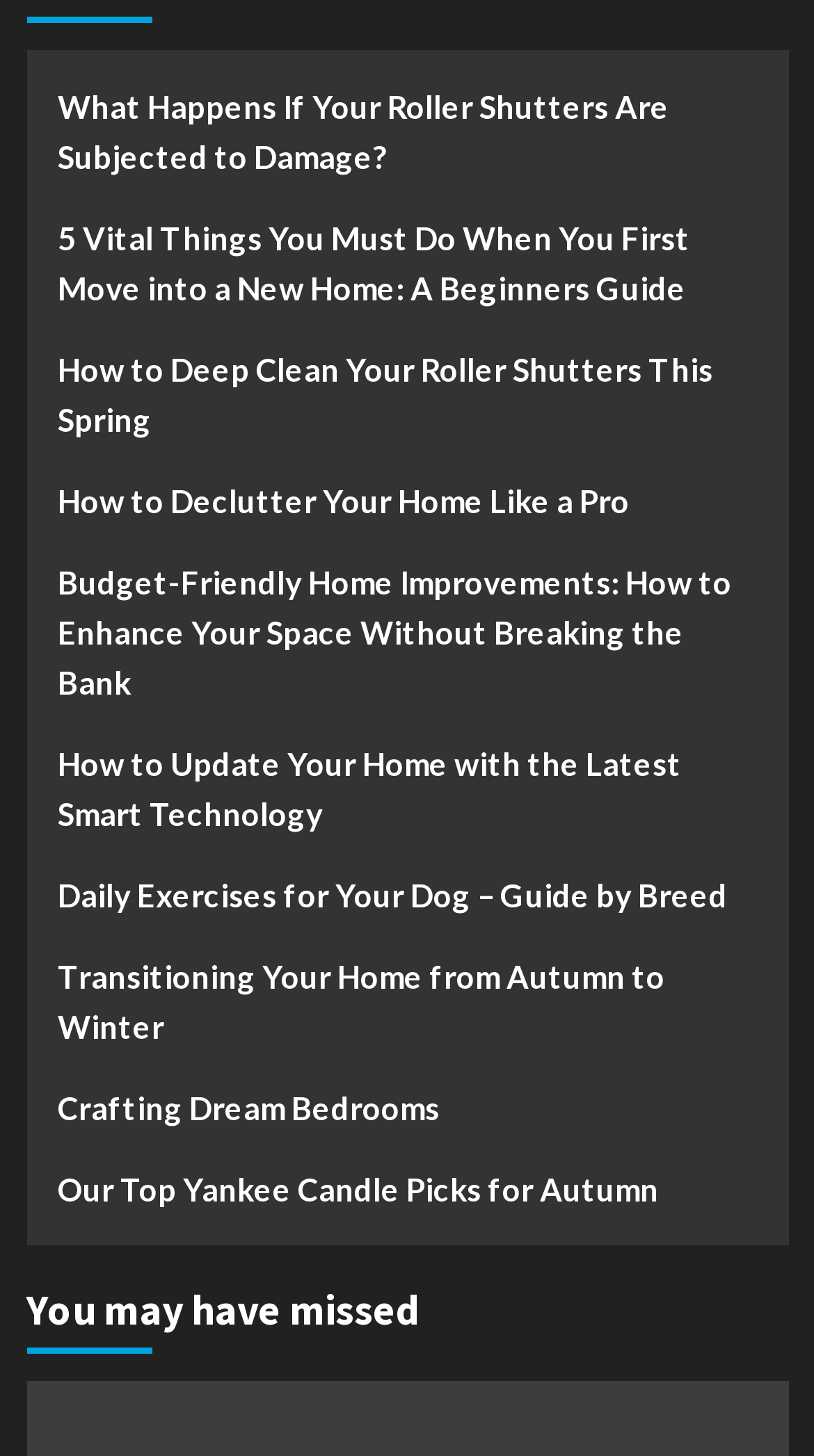Give a one-word or short phrase answer to the question: 
What is the purpose of the section with the heading 'You may have missed'?

Showcase missed articles